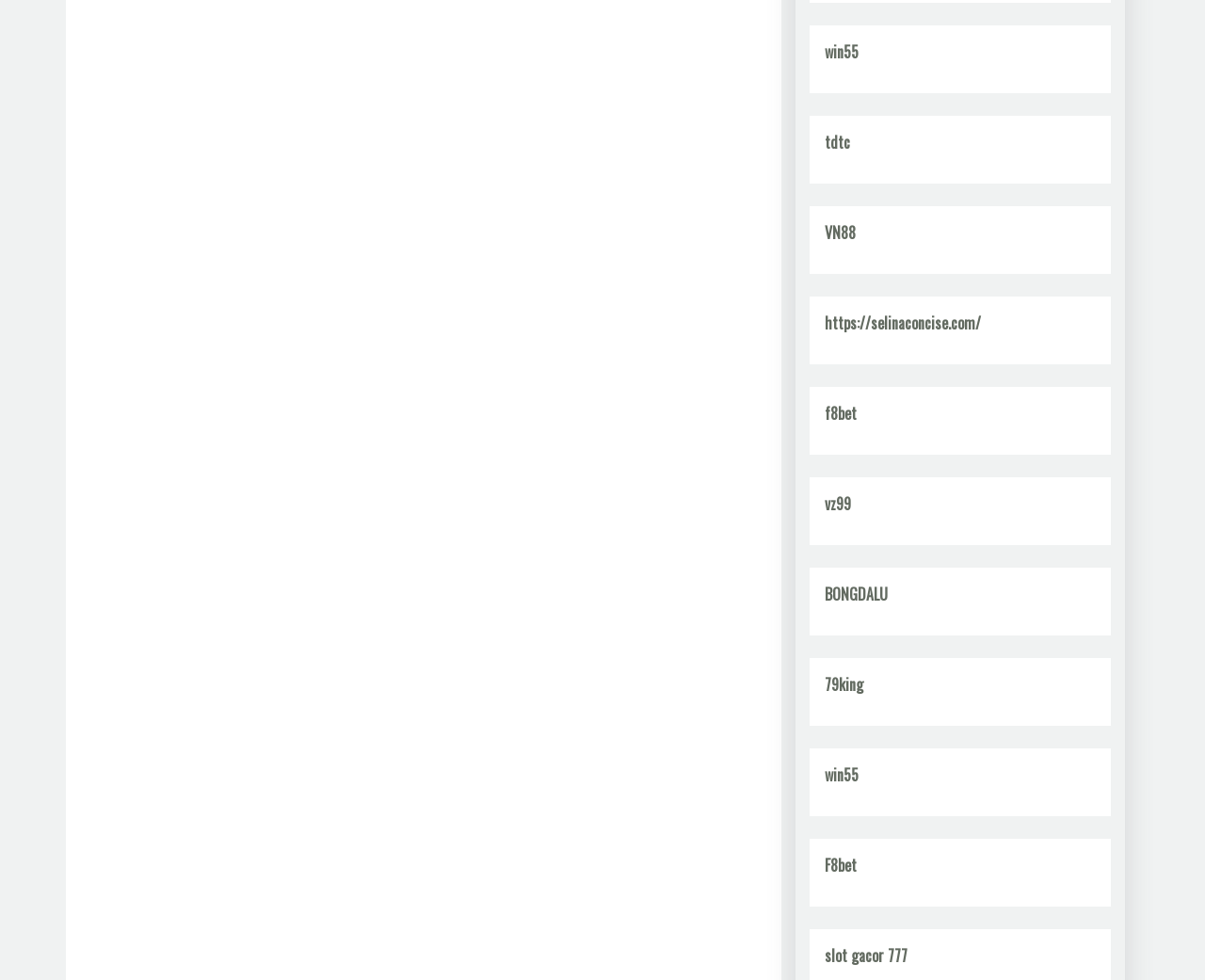Please locate the bounding box coordinates of the element that needs to be clicked to achieve the following instruction: "Visit 'win55' website". The coordinates should be four float numbers between 0 and 1, i.e., [left, top, right, bottom].

[0.684, 0.042, 0.712, 0.065]